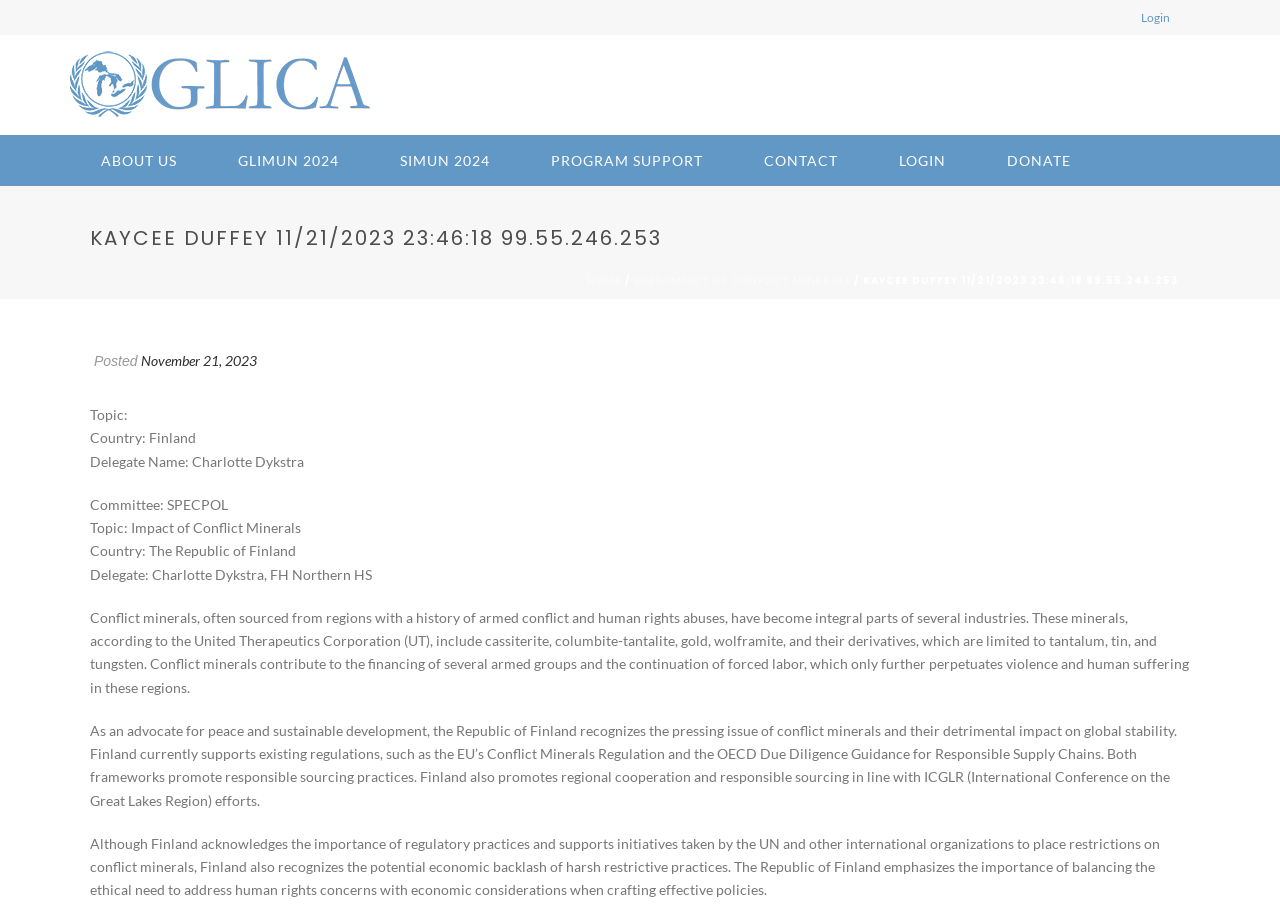Please determine the bounding box coordinates of the element to click on in order to accomplish the following task: "Click on the 'Login' link". Ensure the coordinates are four float numbers ranging from 0 to 1, i.e., [left, top, right, bottom].

[0.891, 0.011, 0.914, 0.027]